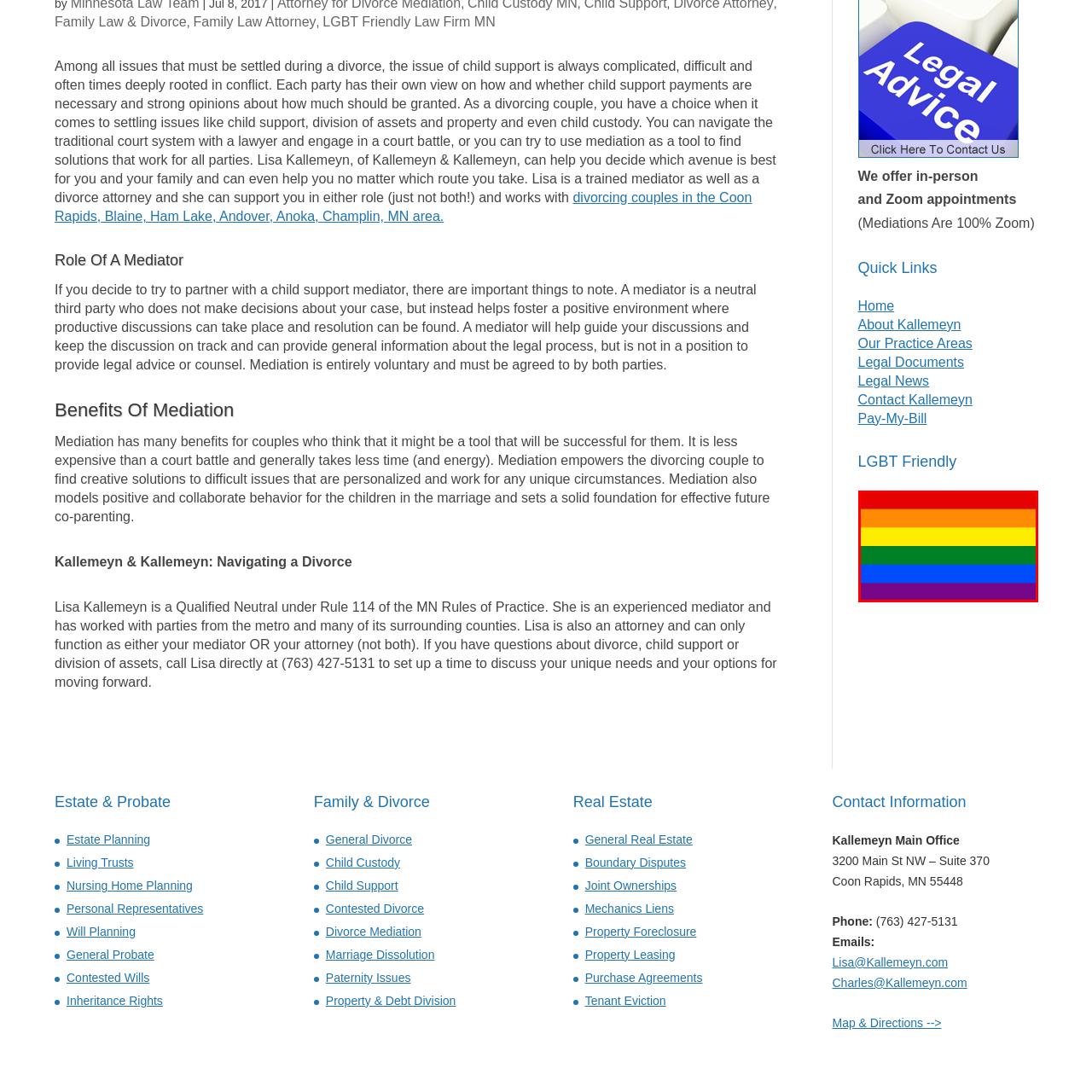Provide an extensive and detailed caption for the image section enclosed by the red boundary.

This image features the iconic rainbow flag, a vibrant symbol of LGBTQ+ pride and diversity. Consisting of six horizontal stripes, the flag showcases a spectrum of colors: red, orange, yellow, green, blue, and purple. Each color represents the richness and variety of the LGBTQ+ community. The rainbow flag is a powerful emblem of acceptance and activism, promoting equality and celebrating differences. Its presence in various contexts underscores the importance of inclusivity and support for LGBTQ+ rights.